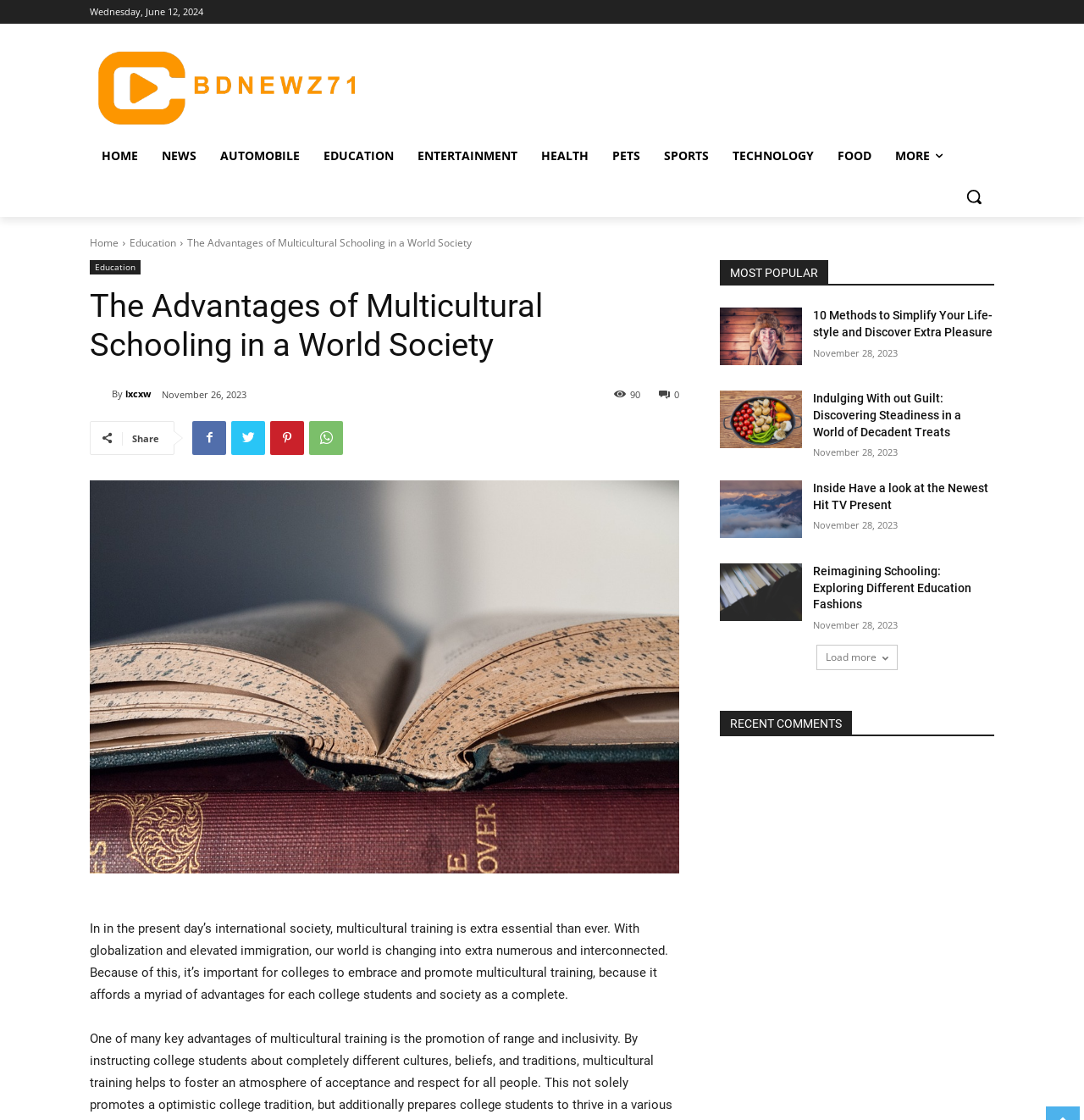Locate the bounding box coordinates of the clickable area to execute the instruction: "Read the article 'The Advantages of Multicultural Schooling in a World Society'". Provide the coordinates as four float numbers between 0 and 1, represented as [left, top, right, bottom].

[0.083, 0.257, 0.627, 0.326]